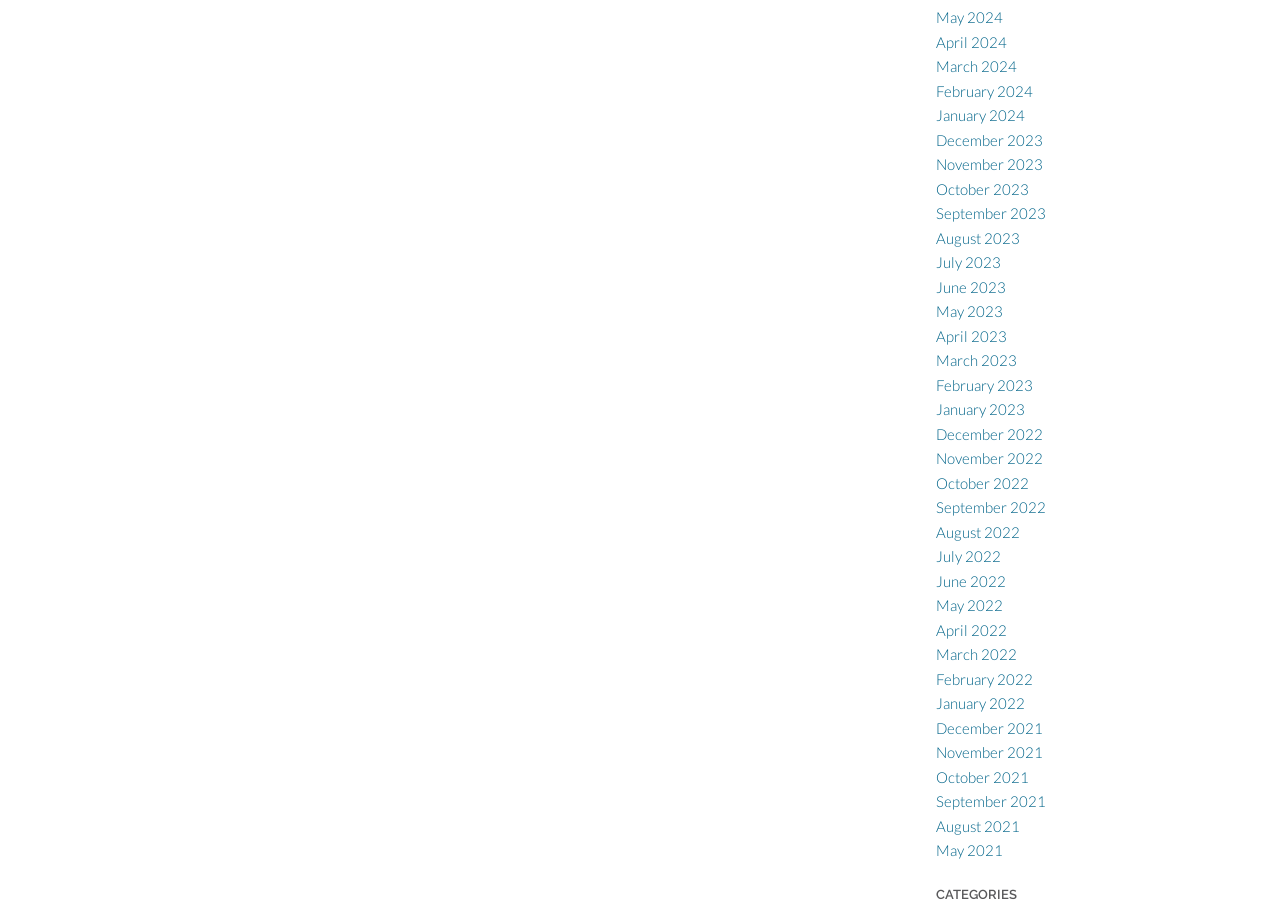Reply to the question below using a single word or brief phrase:
Are the months listed in chronological order?

Yes